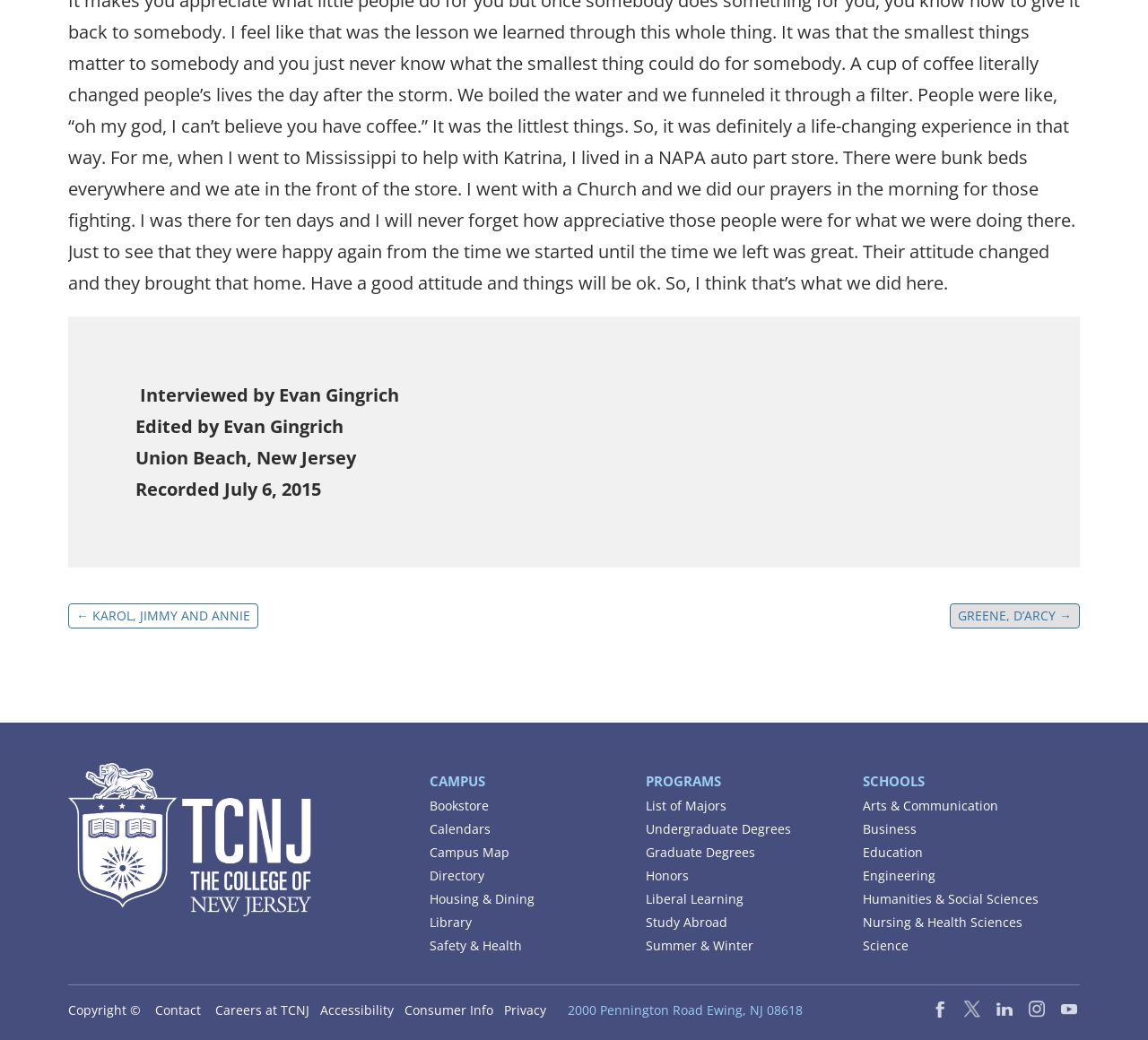Please find the bounding box for the UI component described as follows: "← Karol, Jimmy and Annie".

[0.059, 0.58, 0.225, 0.604]